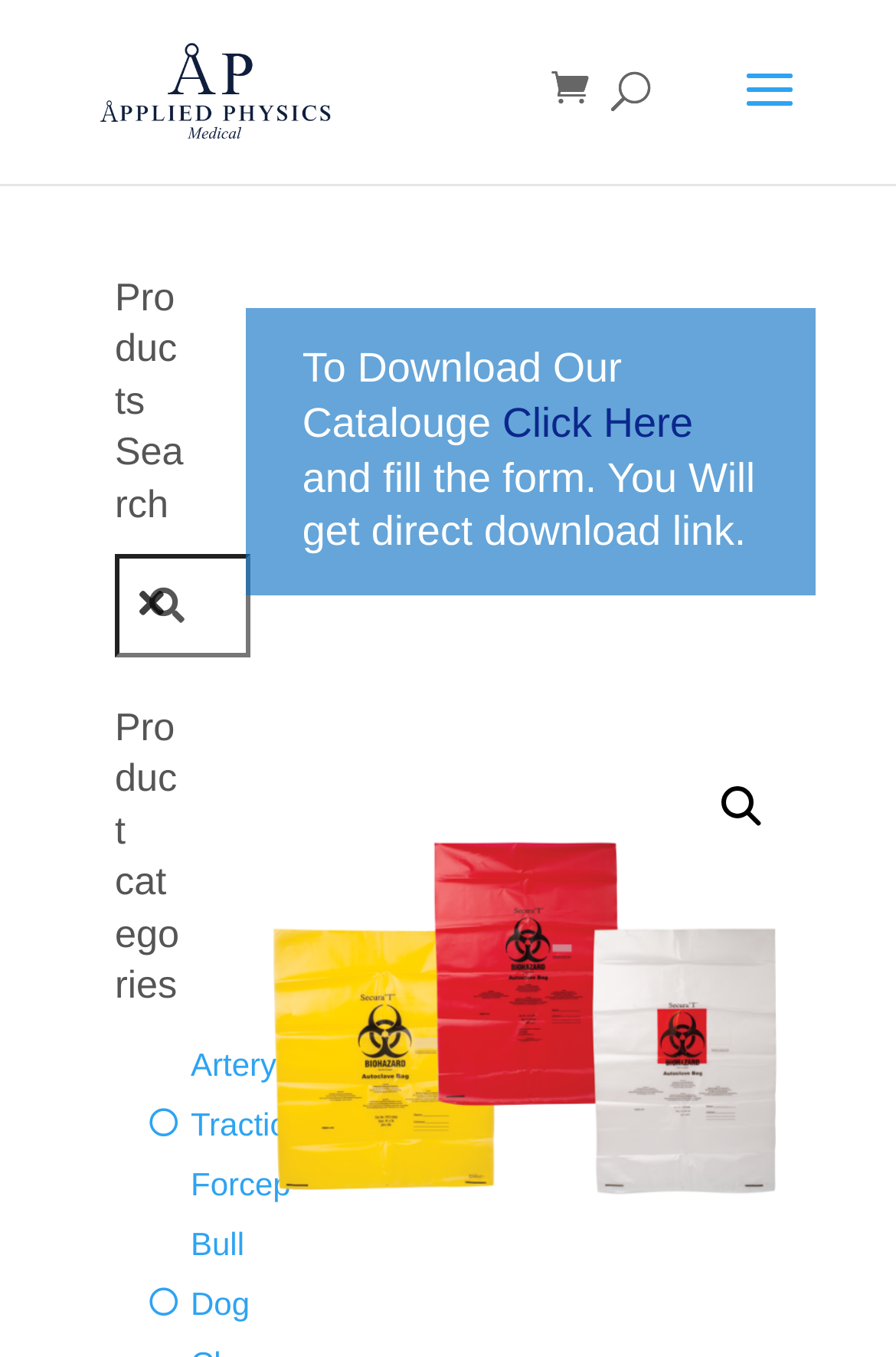From the image, can you give a detailed response to the question below:
What is the action of the button with a magnifying glass icon?

I found a button with a magnifying glass icon next to the search box, which is a common icon for search functionality, so I infer that the action of this button is to search.